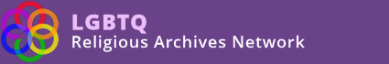What does the intertwining design of circles symbolize?
Please answer the question with as much detail as possible using the screenshot.

According to the caption, the colorful intertwining design of circles in the logo symbolizes unity and diversity within the LGBTQ+ community, highlighting the organization's focus on promoting inclusivity and celebrating differences.